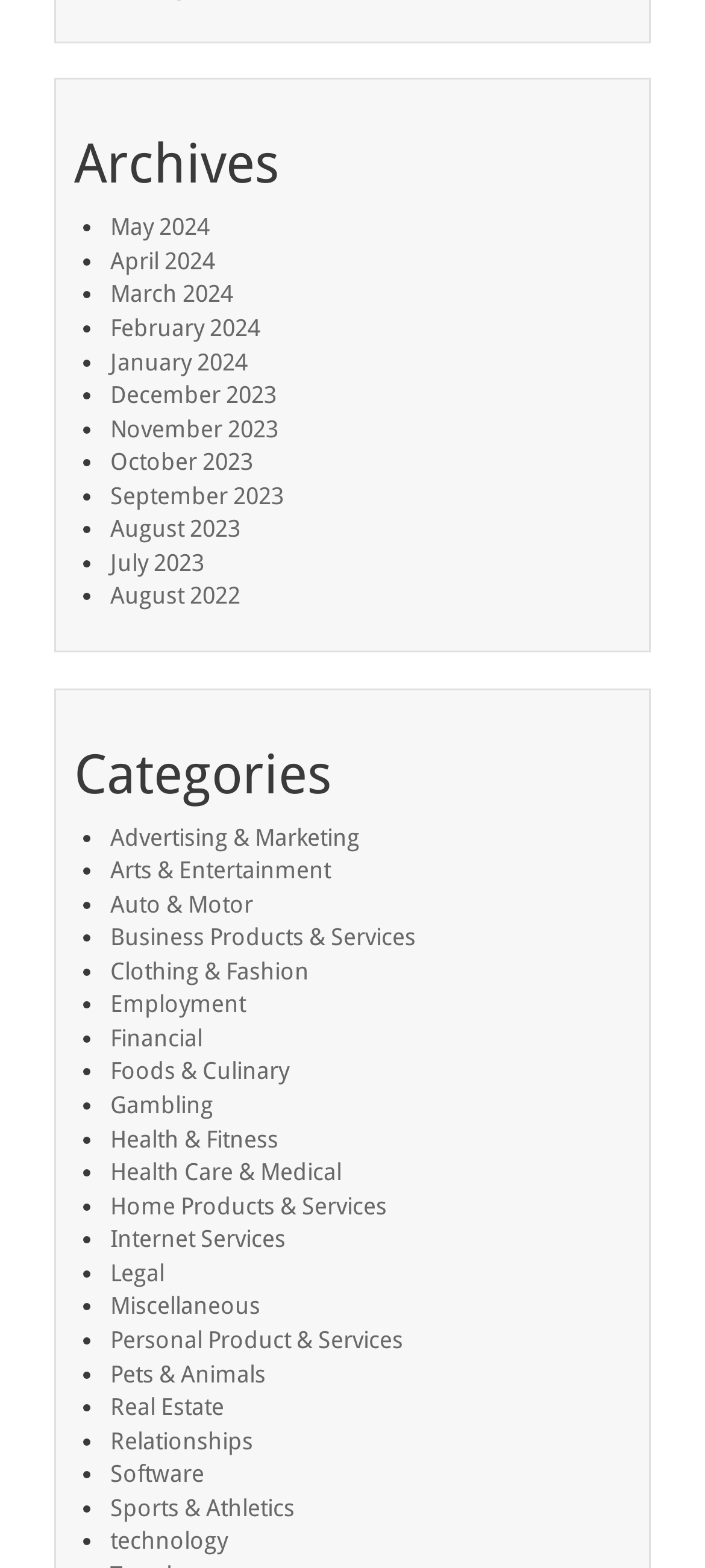Identify the bounding box coordinates for the element that needs to be clicked to fulfill this instruction: "Browse categories for Advertising & Marketing". Provide the coordinates in the format of four float numbers between 0 and 1: [left, top, right, bottom].

[0.156, 0.525, 0.51, 0.542]